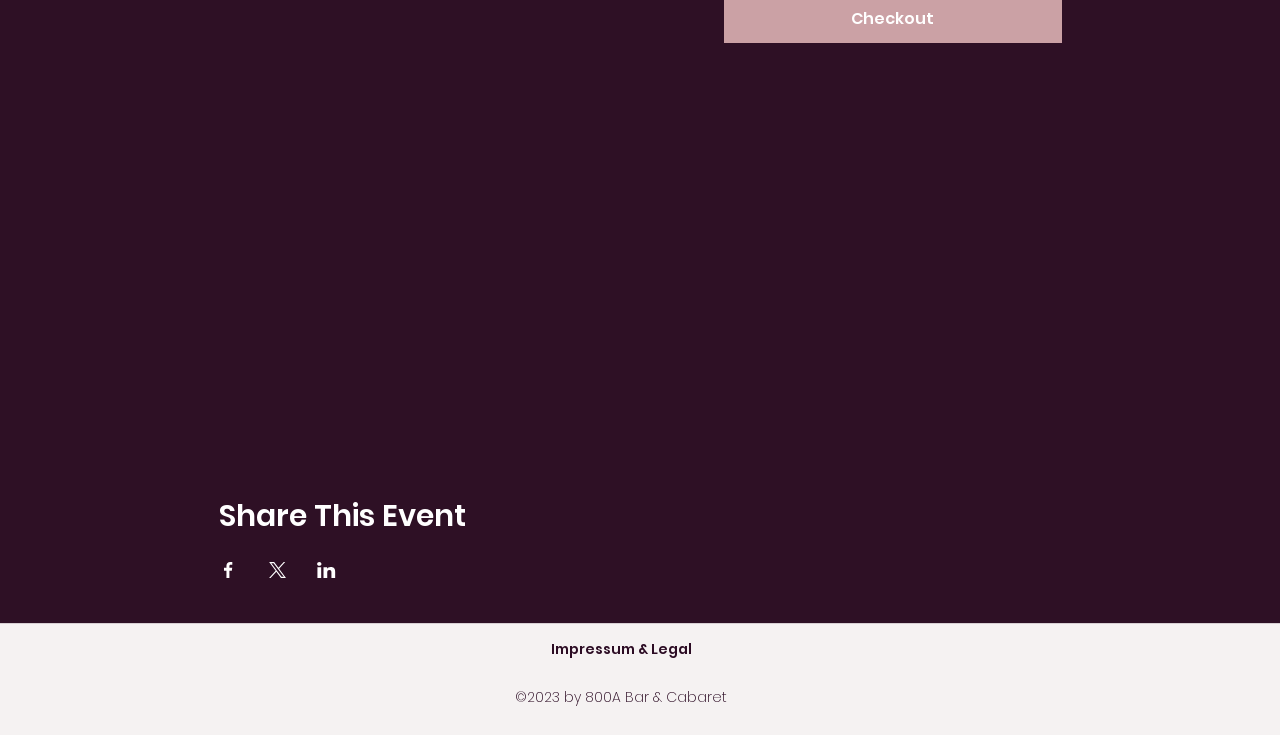What is the theme or tone of the event?
Provide a concise answer using a single word or phrase based on the image.

Magical